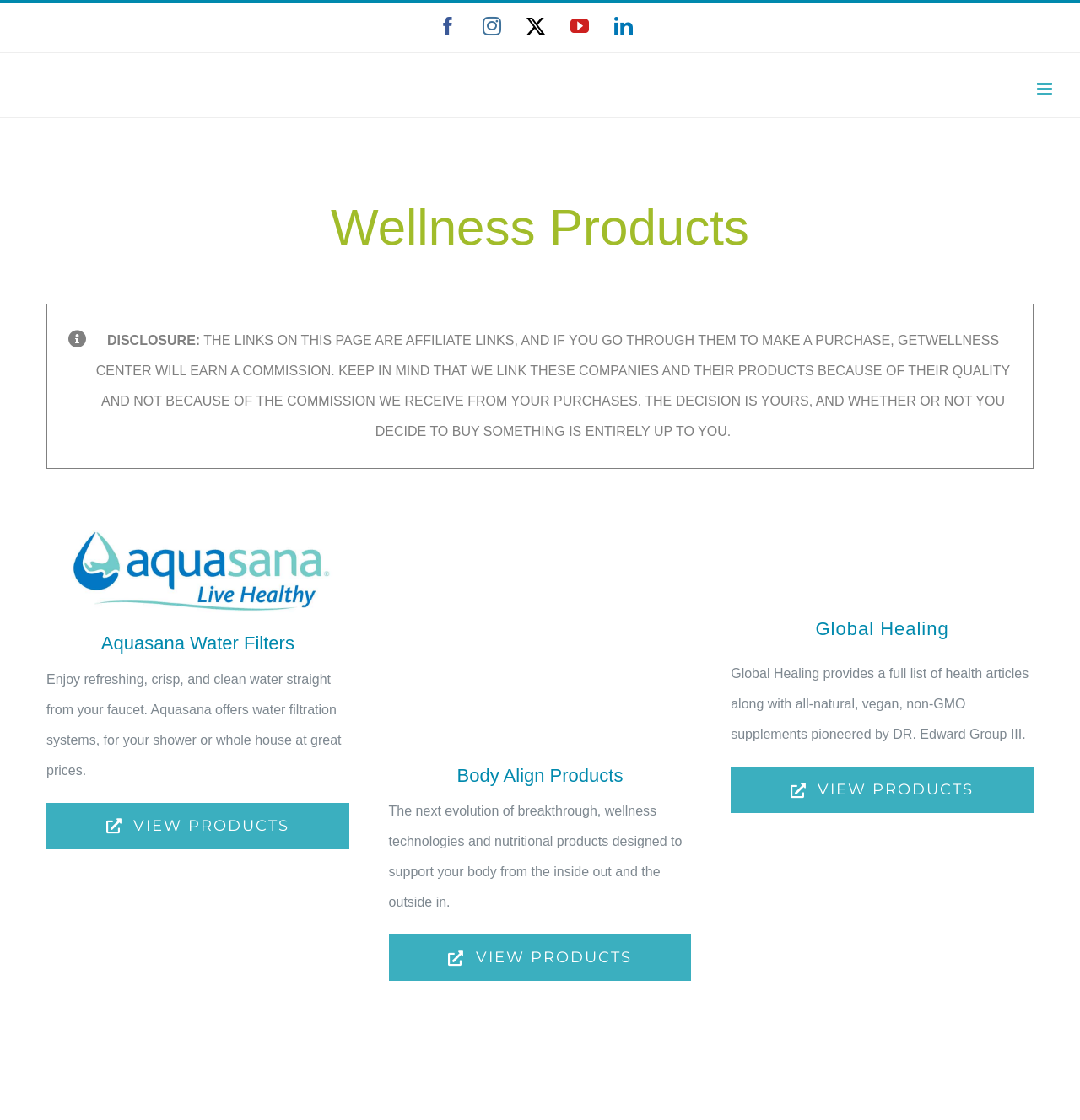Highlight the bounding box coordinates of the element you need to click to perform the following instruction: "View Aquasana Water Filters products."

[0.043, 0.717, 0.323, 0.758]